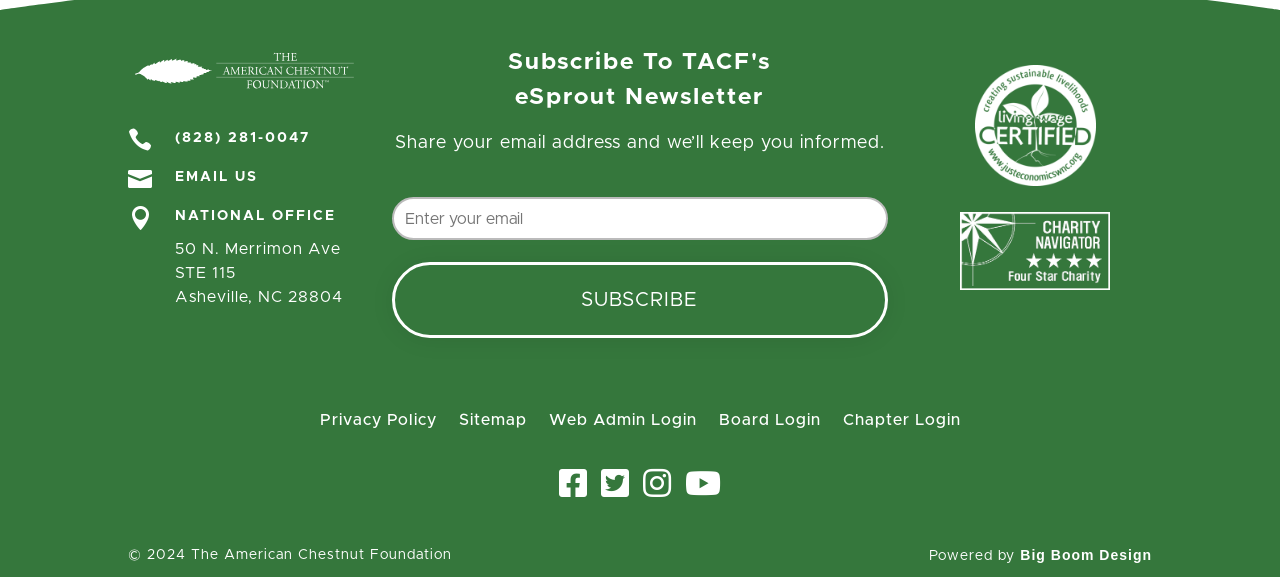Identify the bounding box coordinates of the specific part of the webpage to click to complete this instruction: "Follow on Facebook".

None